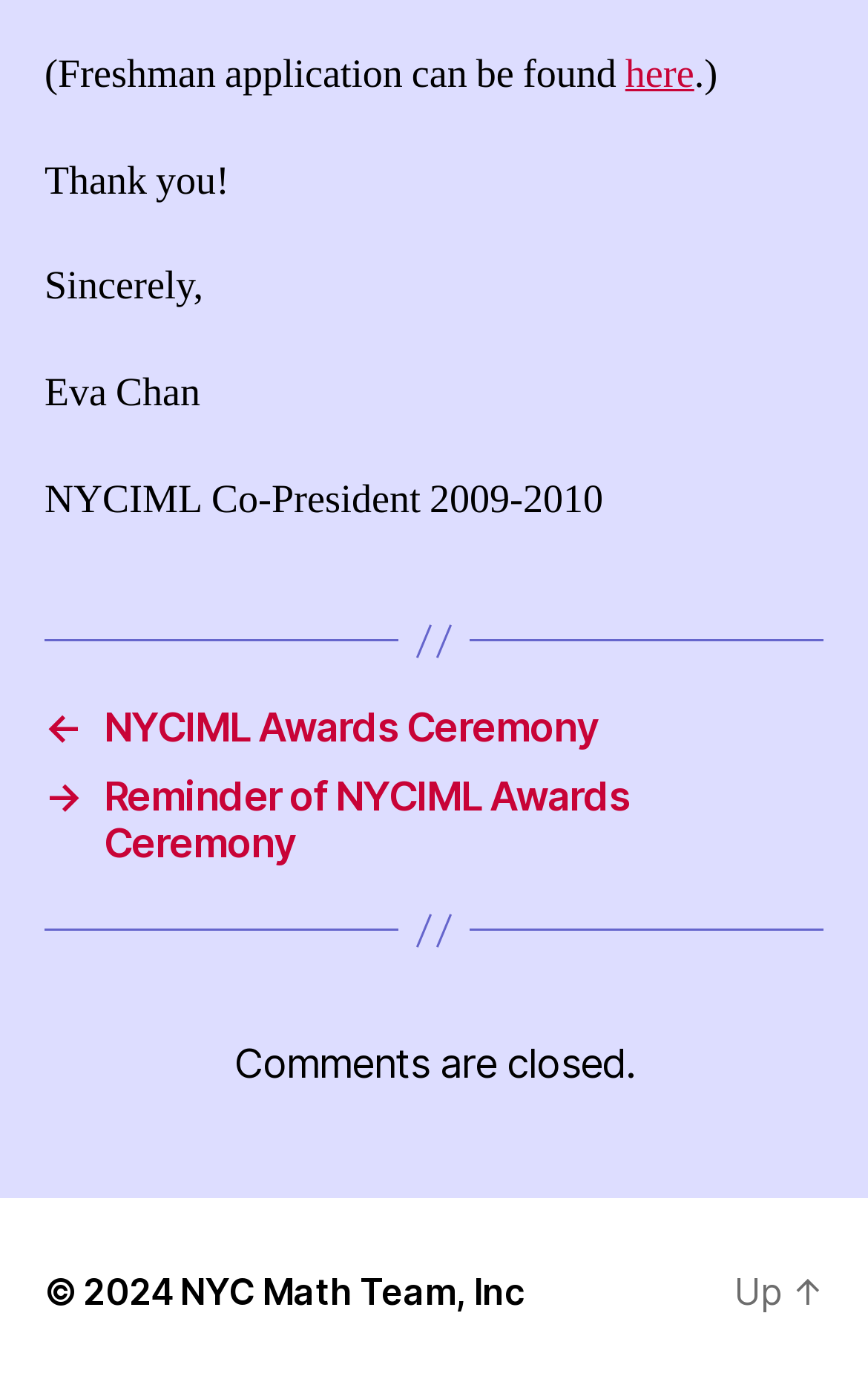What is the year of the copyright?
Use the screenshot to answer the question with a single word or phrase.

2024